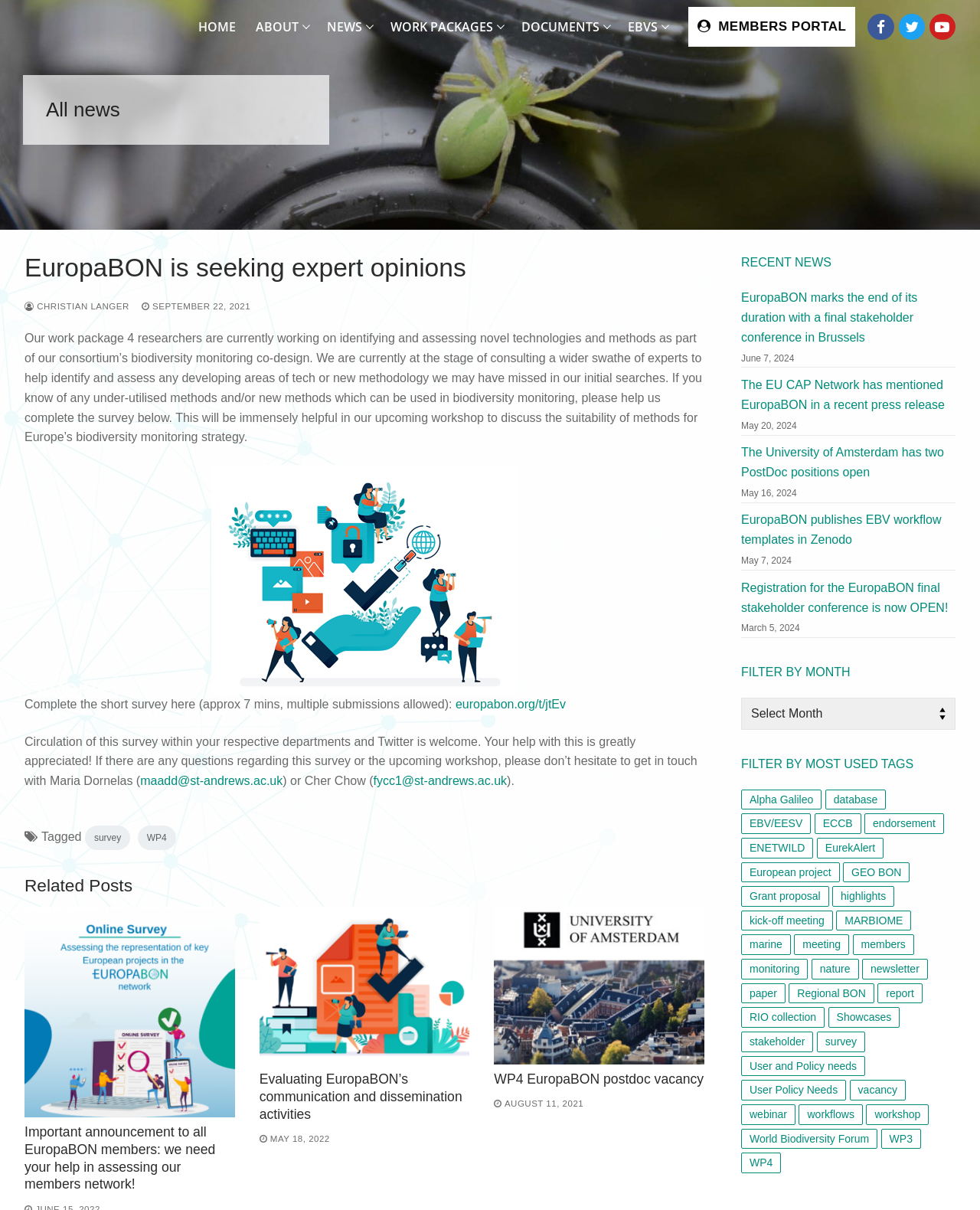Please indicate the bounding box coordinates for the clickable area to complete the following task: "View the EuropaBON final stakeholder conference". The coordinates should be specified as four float numbers between 0 and 1, i.e., [left, top, right, bottom].

[0.756, 0.478, 0.975, 0.51]